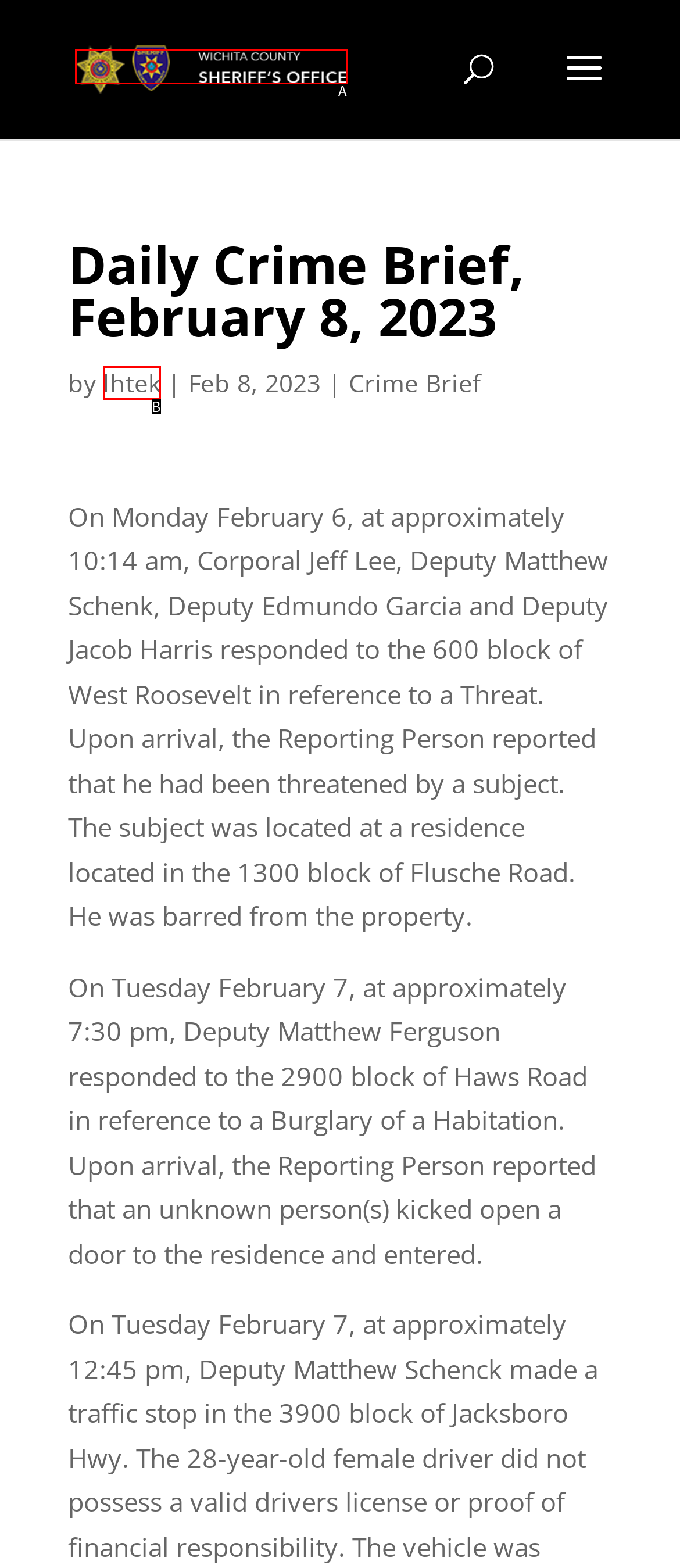Given the description: alt="Wichita County Sheriff's Office", select the HTML element that best matches it. Reply with the letter of your chosen option.

A